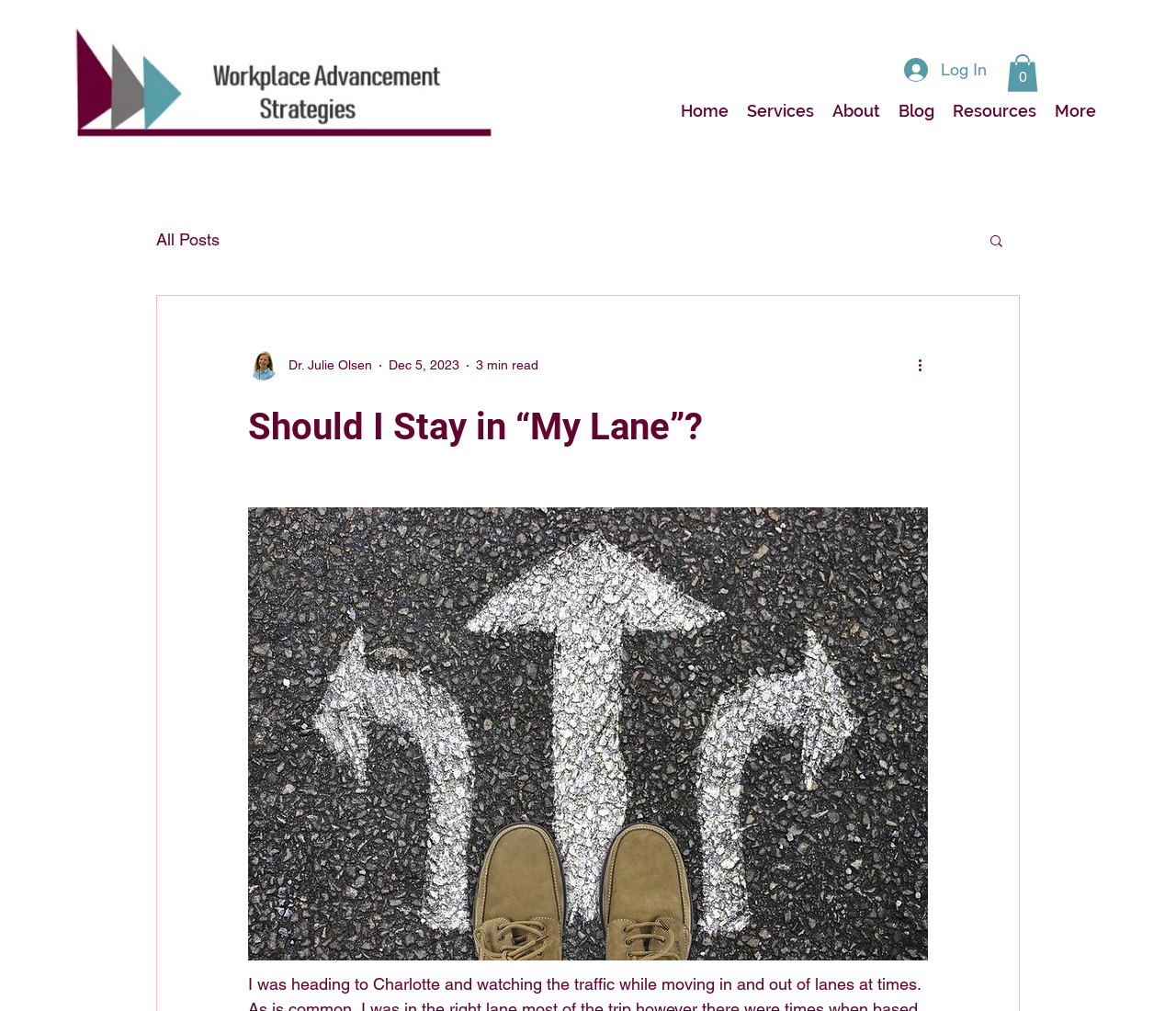Give a one-word or one-phrase response to the question: 
How many navigation links are in the top navigation bar?

5